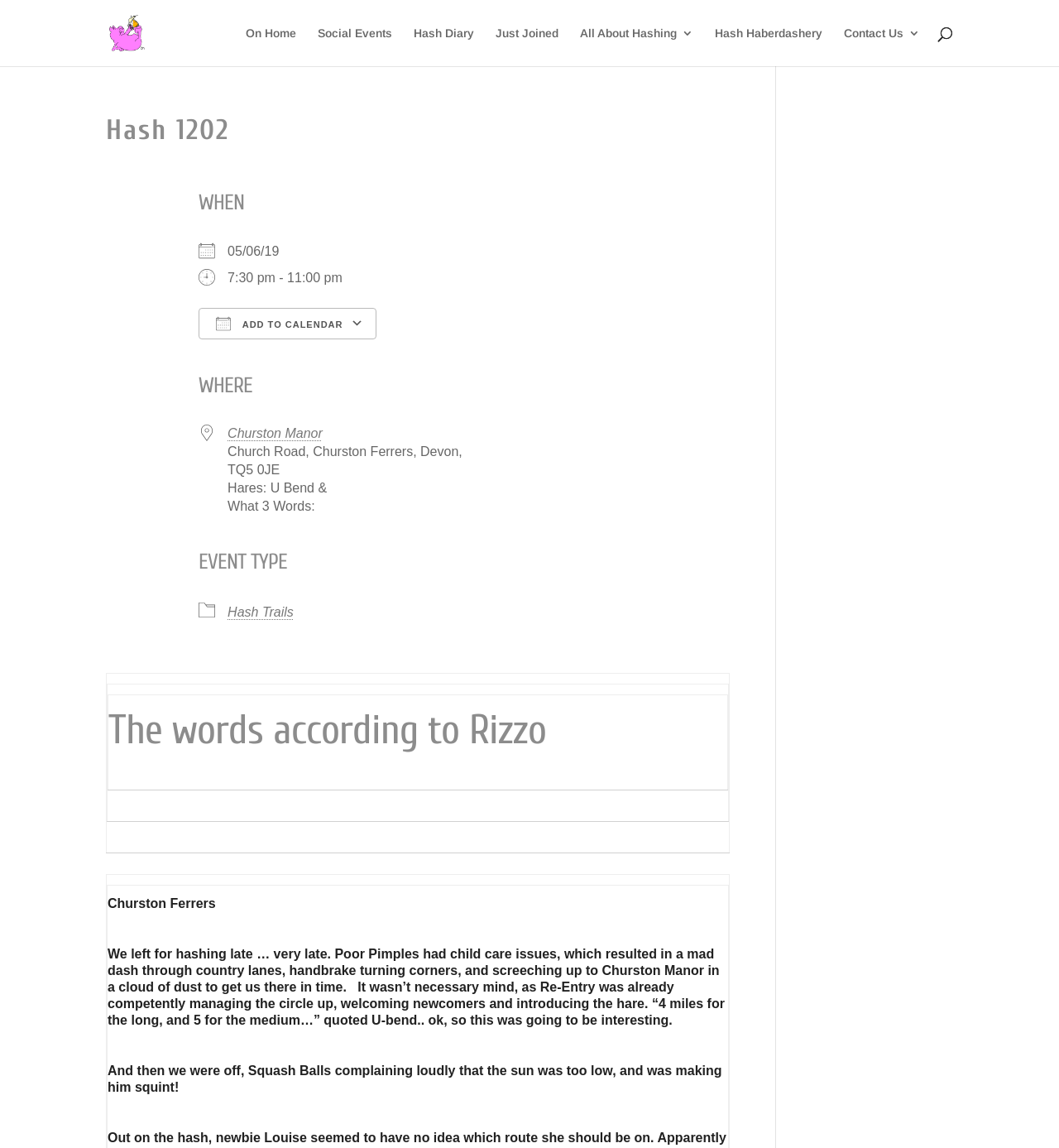Answer the question briefly using a single word or phrase: 
Where is the event taking place?

Churston Manor